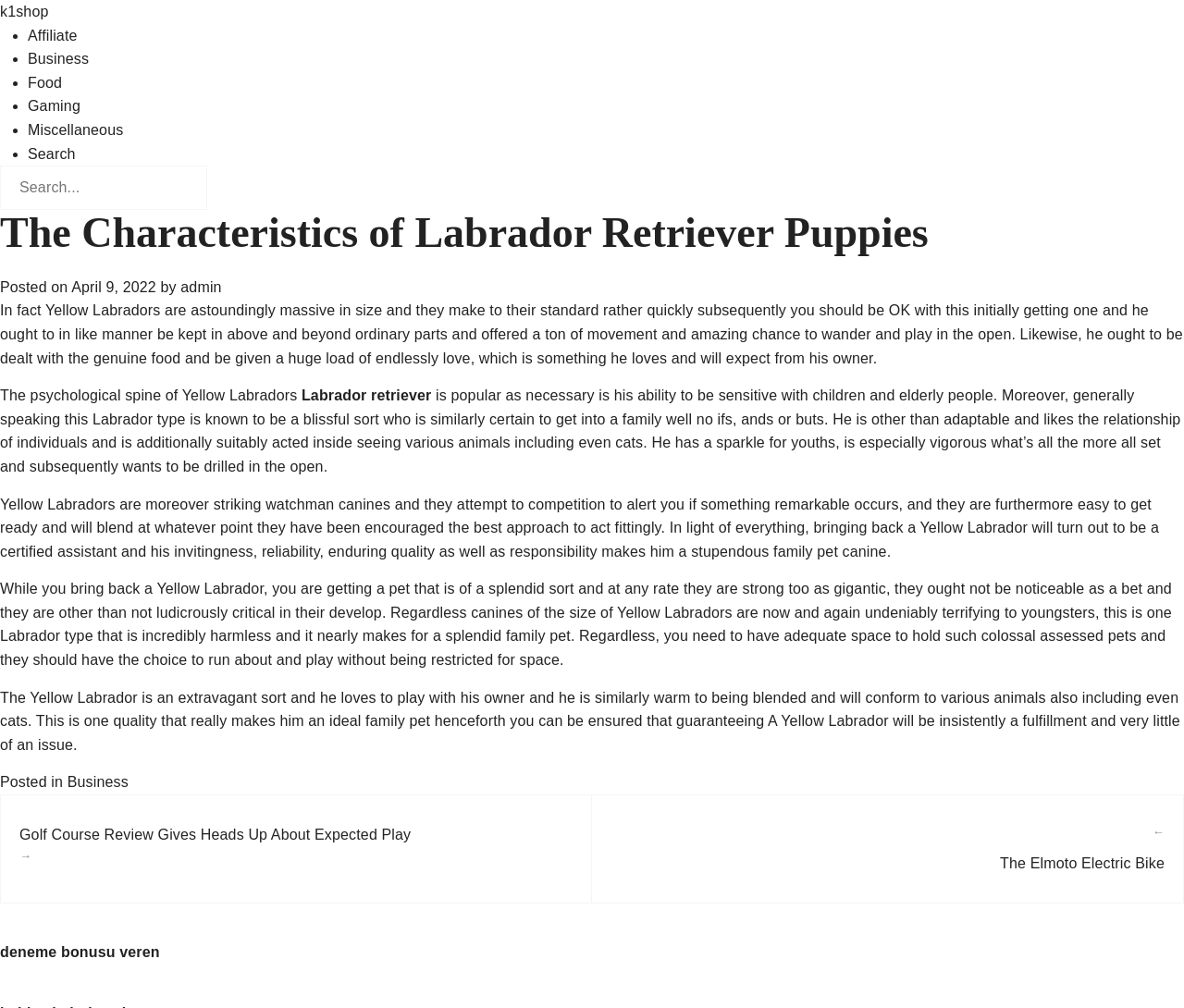Please extract and provide the main headline of the webpage.

The Characteristics of Labrador Retriever Puppies